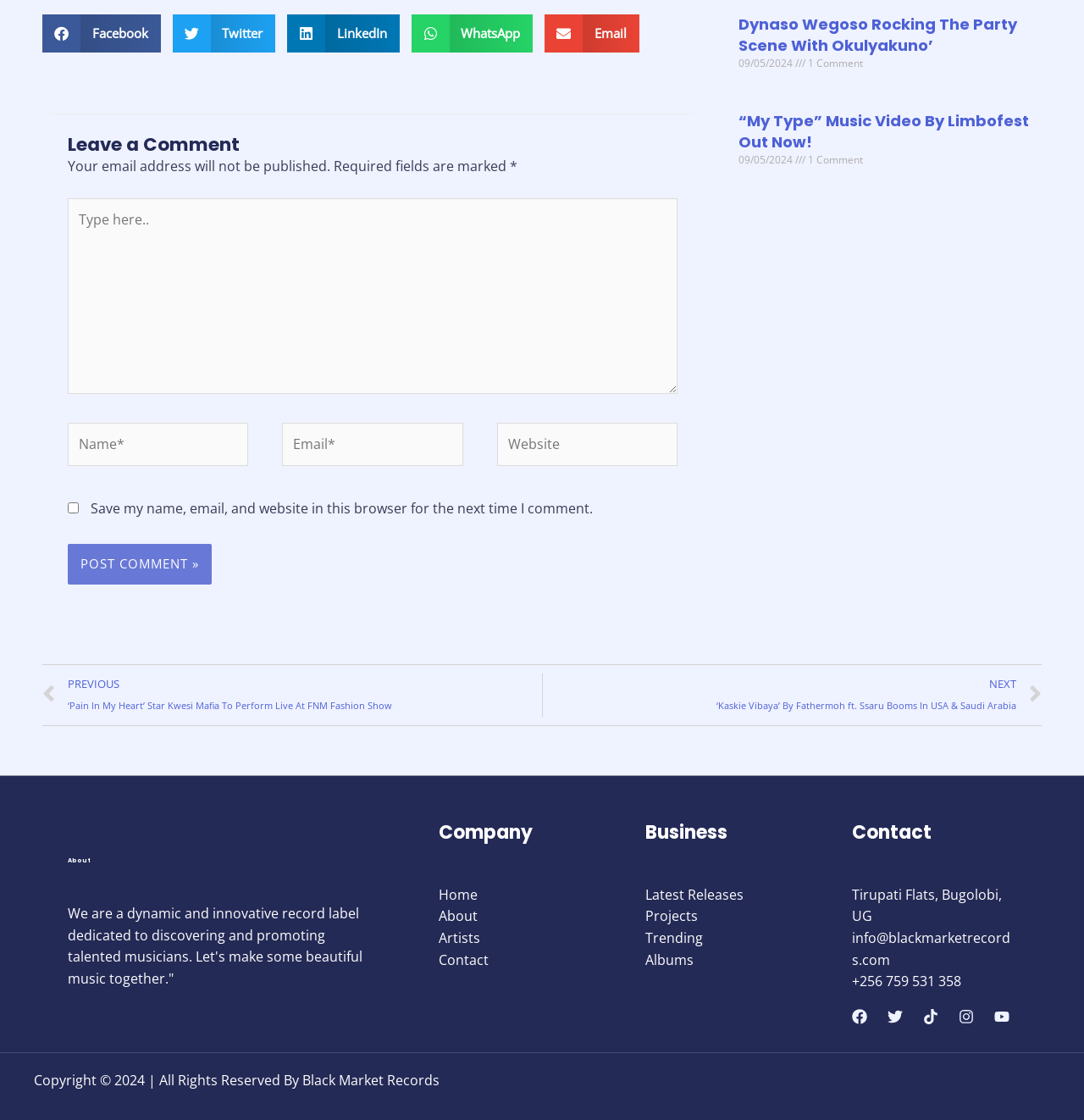How many social media links are in the footer?
Carefully analyze the image and provide a thorough answer to the question.

I counted the number of social media links in the footer section, which are Facebook, Twitter, TikTok, Instagram, and YouTube, and found that there are 5 social media links.